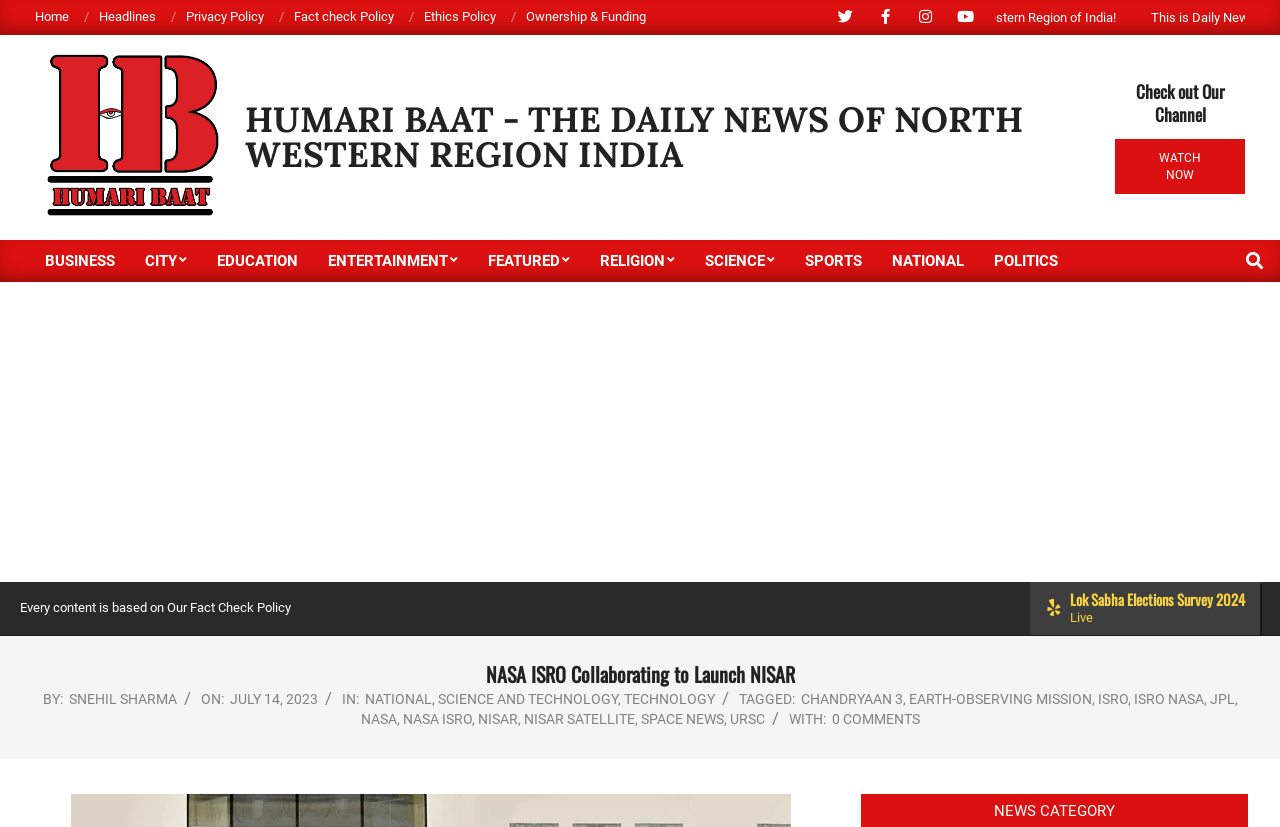Find the bounding box coordinates of the area that needs to be clicked in order to achieve the following instruction: "Read the news about NASA ISRO Collaborating to Launch NISAR". The coordinates should be specified as four float numbers between 0 and 1, i.e., [left, top, right, bottom].

[0.023, 0.799, 0.977, 0.831]